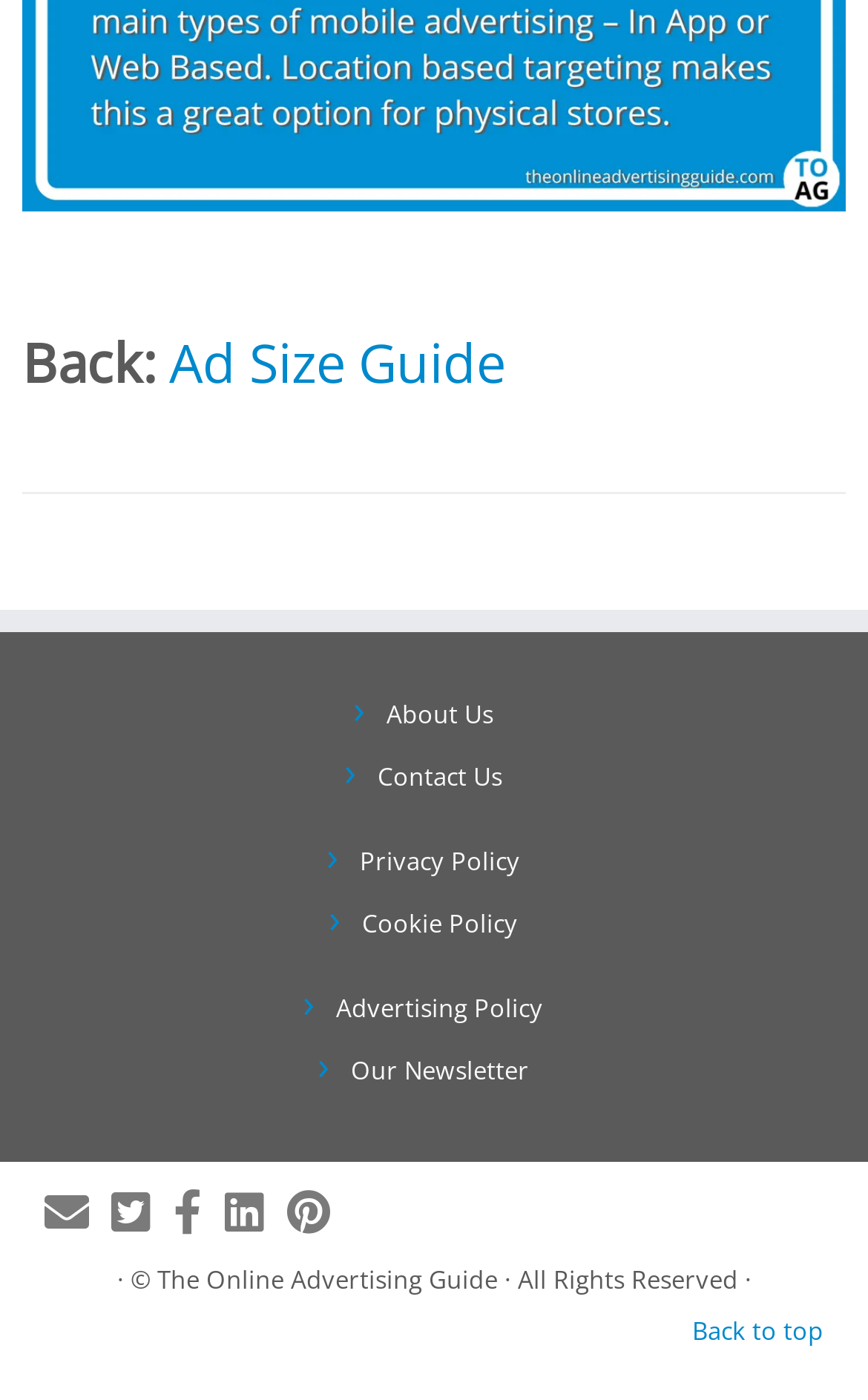Can you find the bounding box coordinates for the UI element given this description: "Ad Size Guide"? Provide the coordinates as four float numbers between 0 and 1: [left, top, right, bottom].

[0.195, 0.232, 0.582, 0.285]